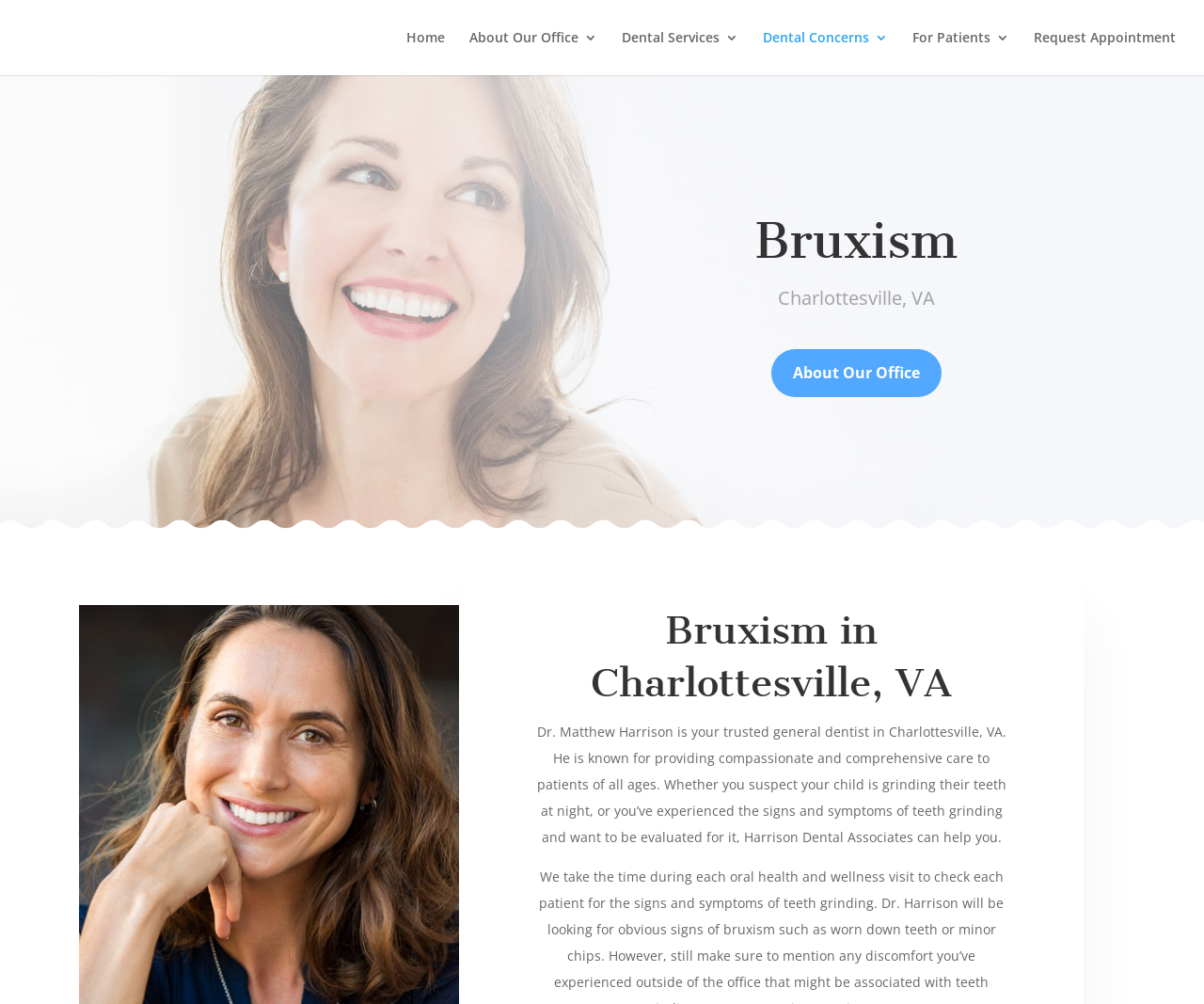Provide a brief response in the form of a single word or phrase:
What is the location of the dentist?

Charlottesville, VA